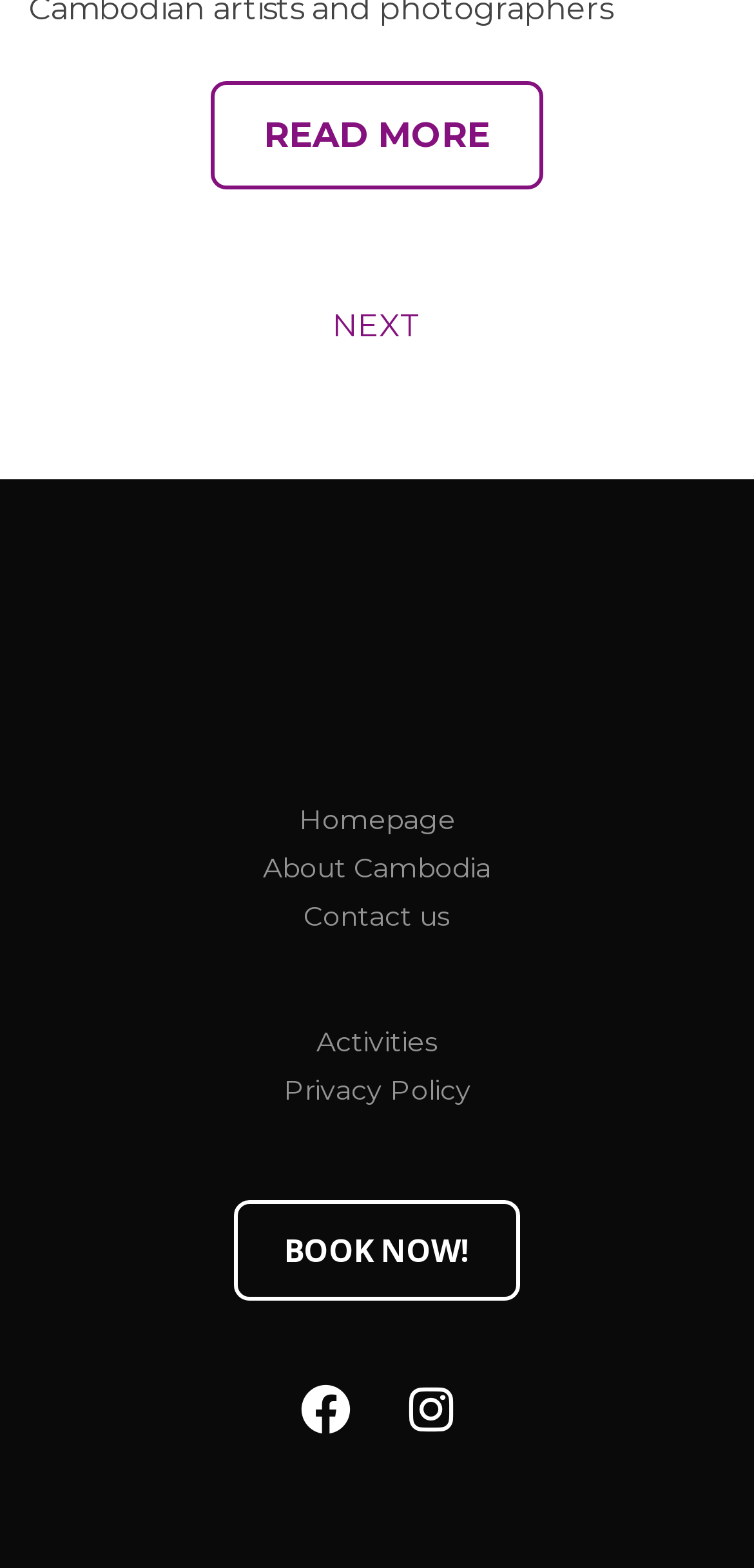What is the call-to-action button at the bottom?
Based on the visual, give a brief answer using one word or a short phrase.

BOOK NOW!